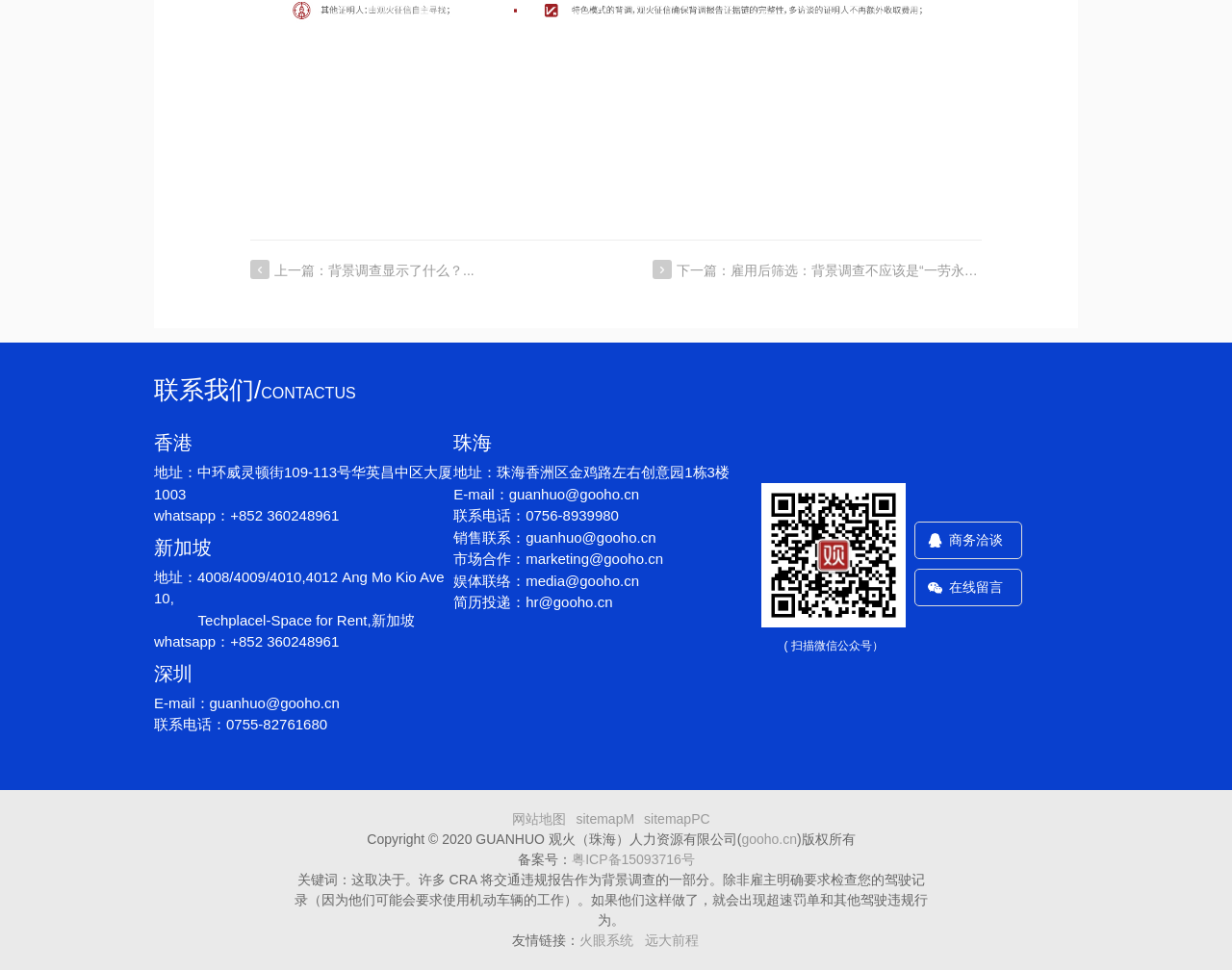Could you find the bounding box coordinates of the clickable area to complete this instruction: "Go to the sitemap"?

[0.416, 0.836, 0.46, 0.852]